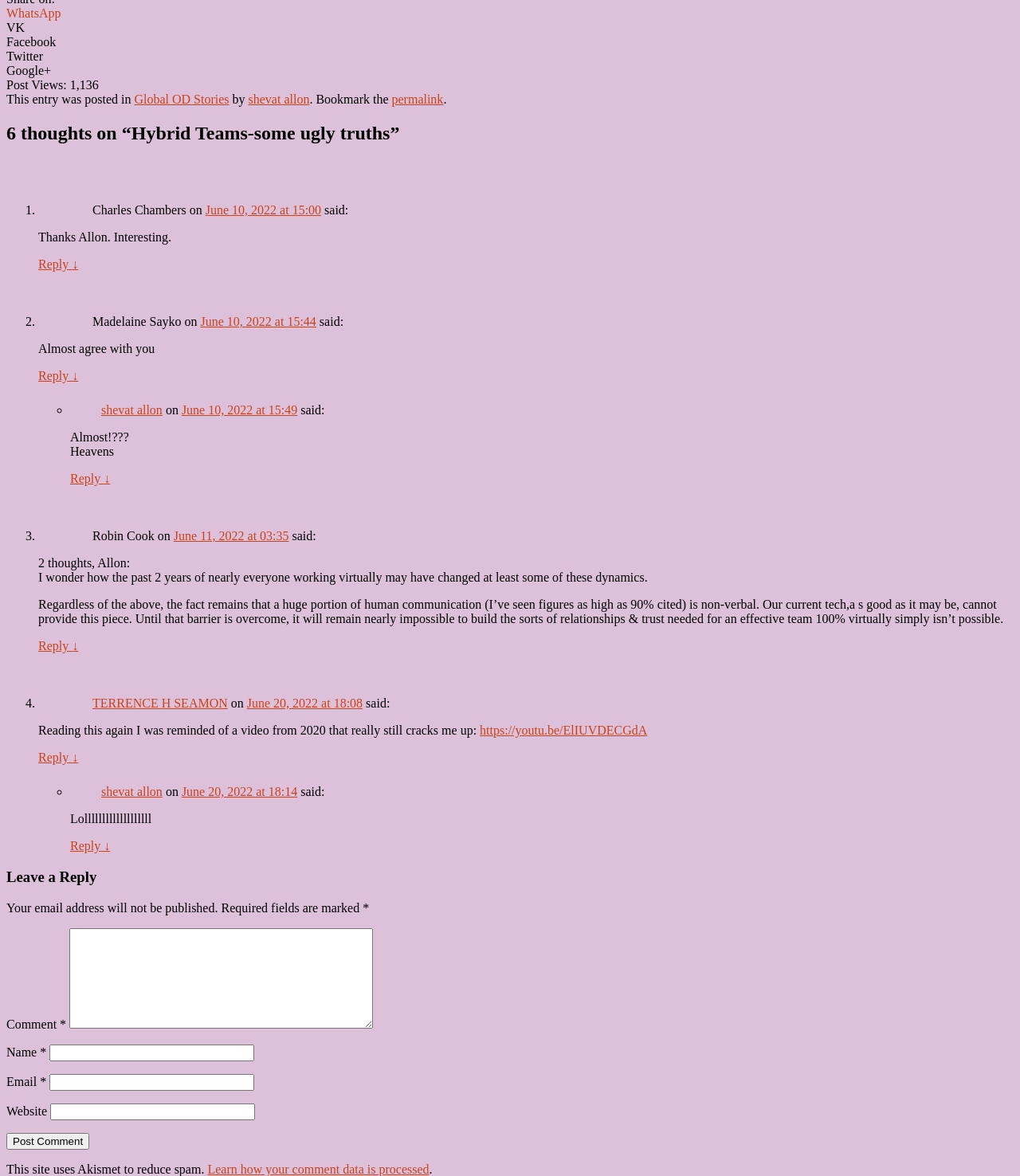Can you show the bounding box coordinates of the region to click on to complete the task described in the instruction: "Reply to TERRENCE H SEAMON"?

[0.038, 0.638, 0.077, 0.65]